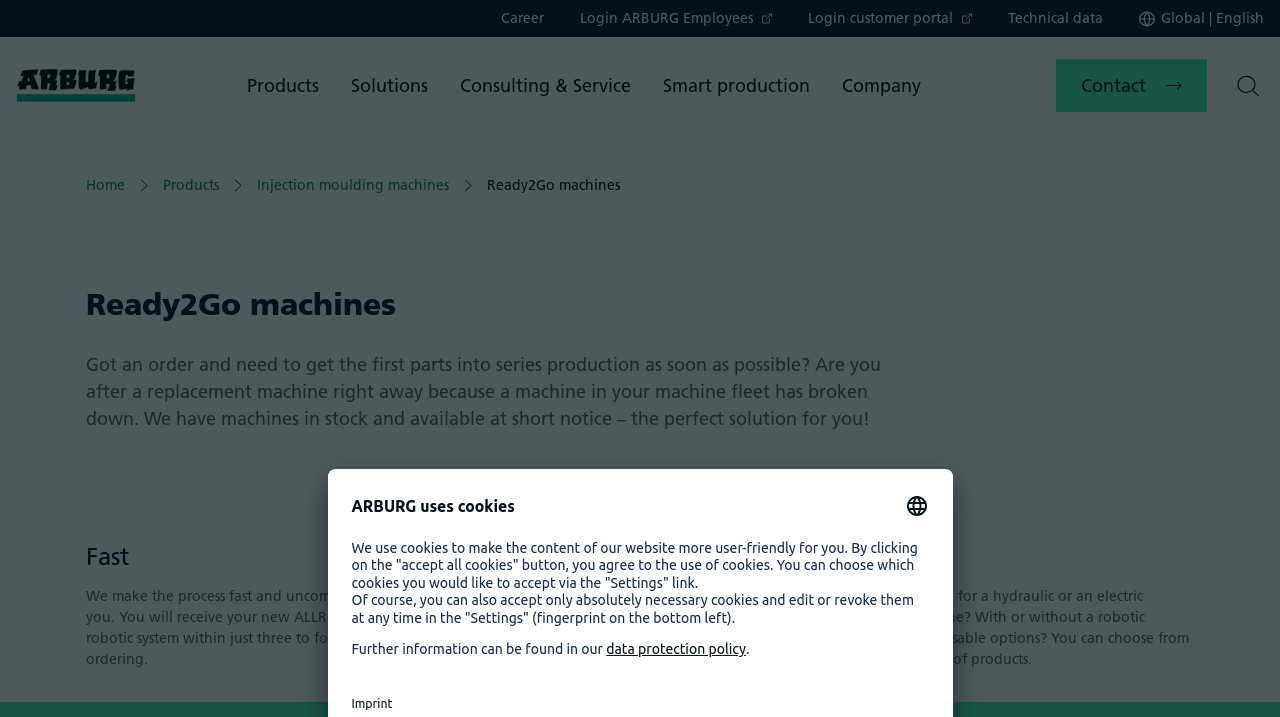How long does it take to receive a new ALLROUNDER or robotic system?
Please answer using one word or phrase, based on the screenshot.

3-4 weeks